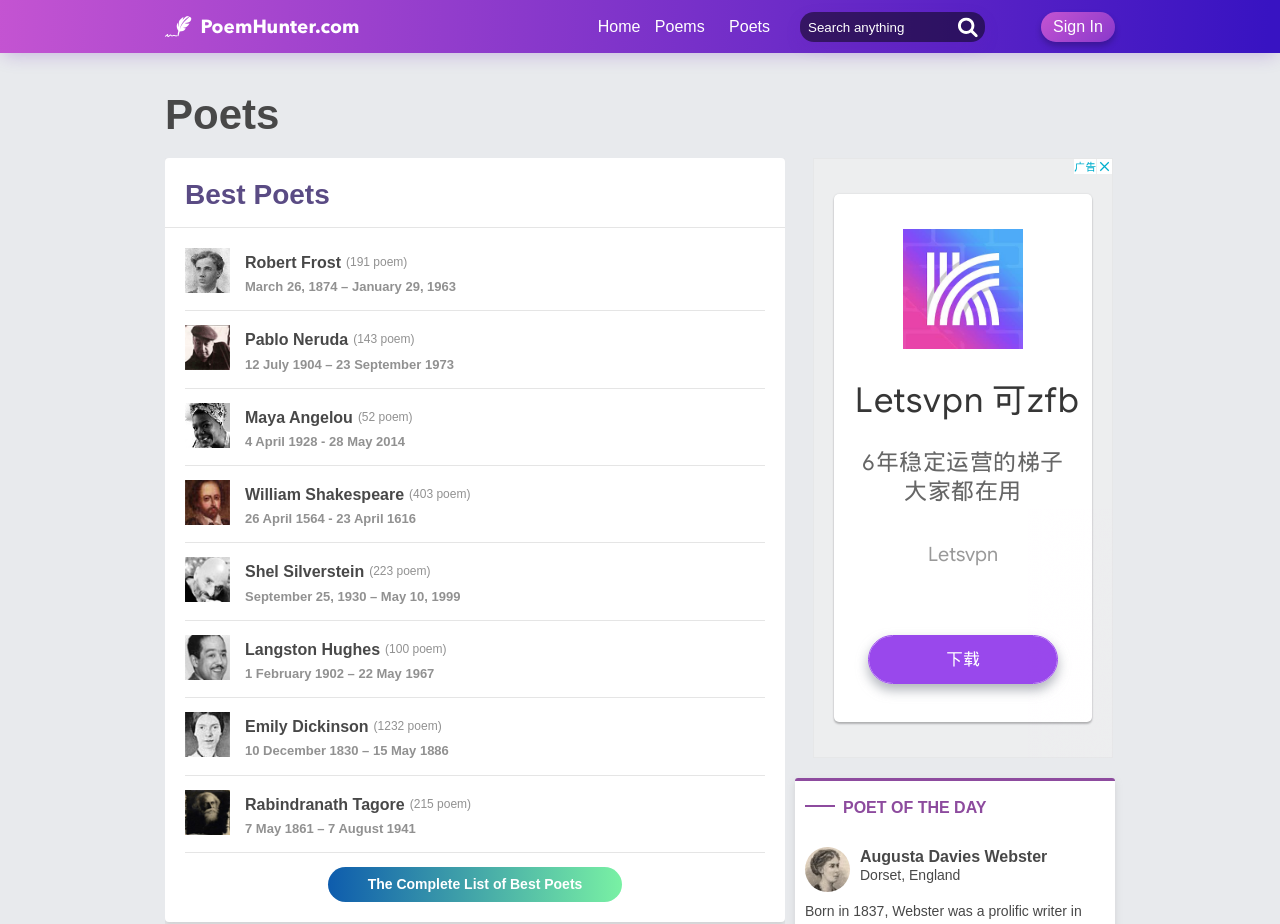Please answer the following question using a single word or phrase: 
How many main navigation links are there?

3